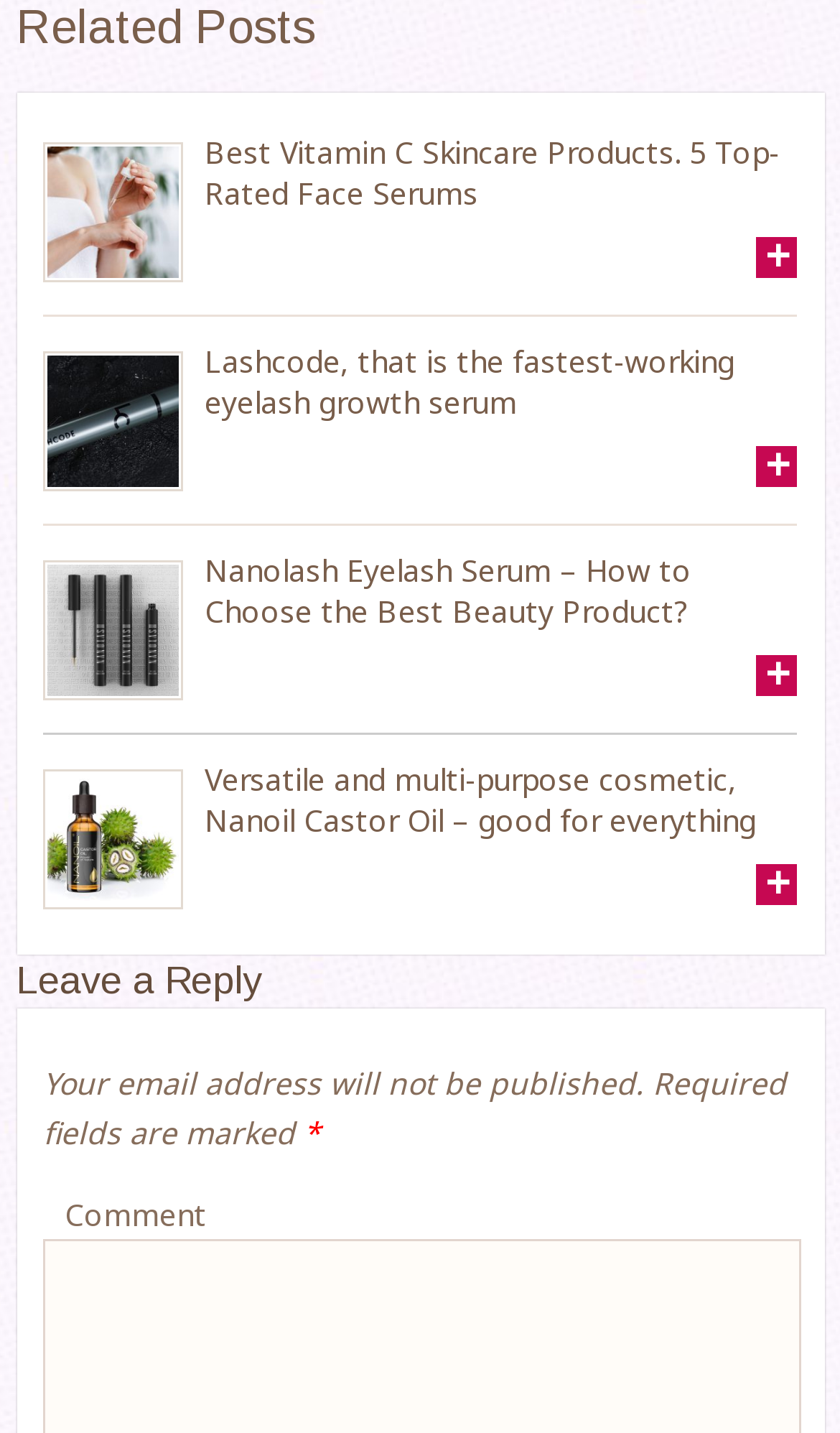What is the function of the comment section?
Utilize the image to construct a detailed and well-explained answer.

The comment section, indicated by the 'Leave a Reply' heading, allows users to input their comments or responses, with required fields marked and email addresses not being published.